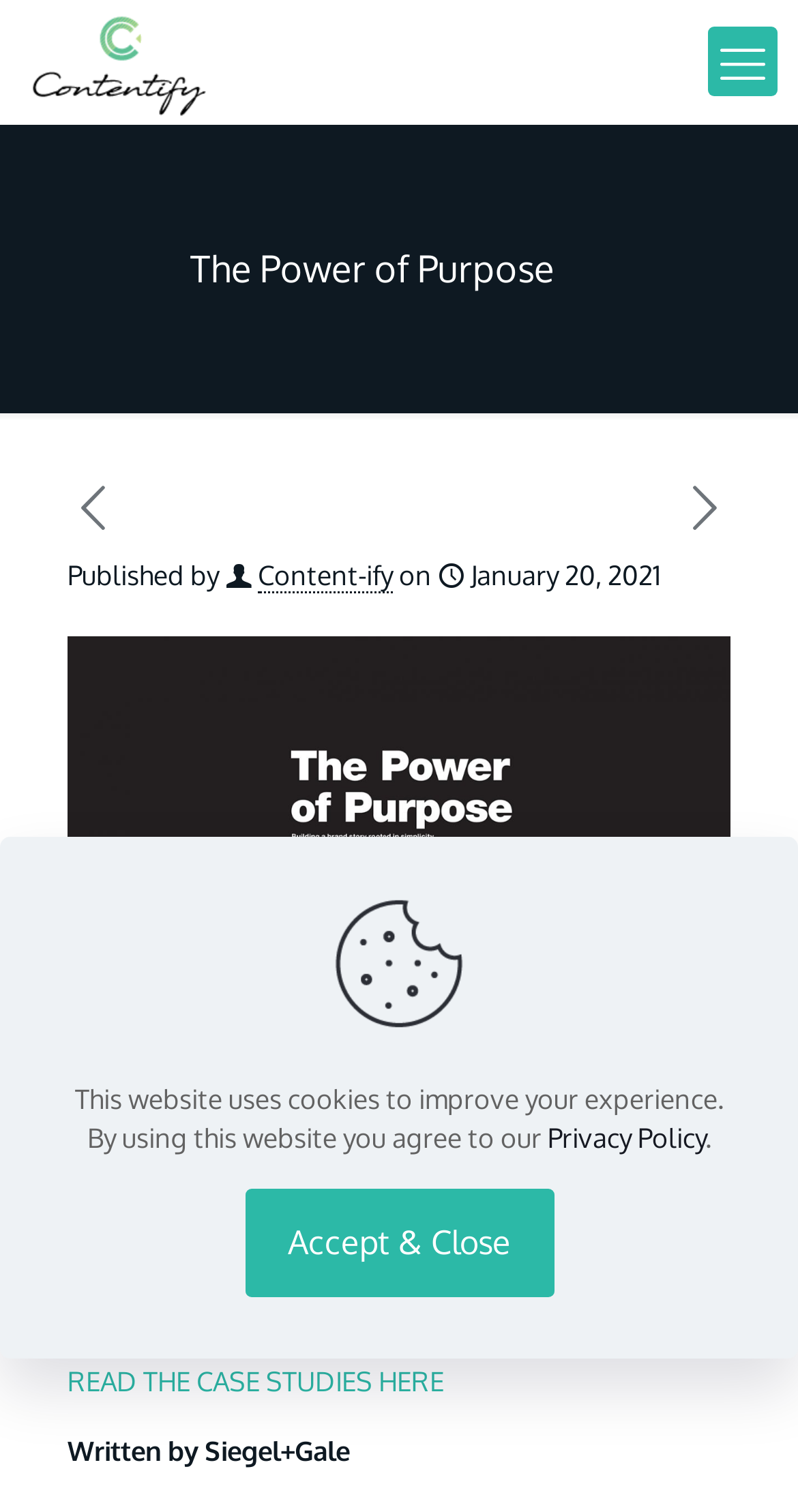Who published the article?
Respond to the question with a single word or phrase according to the image.

Siegel+Gale